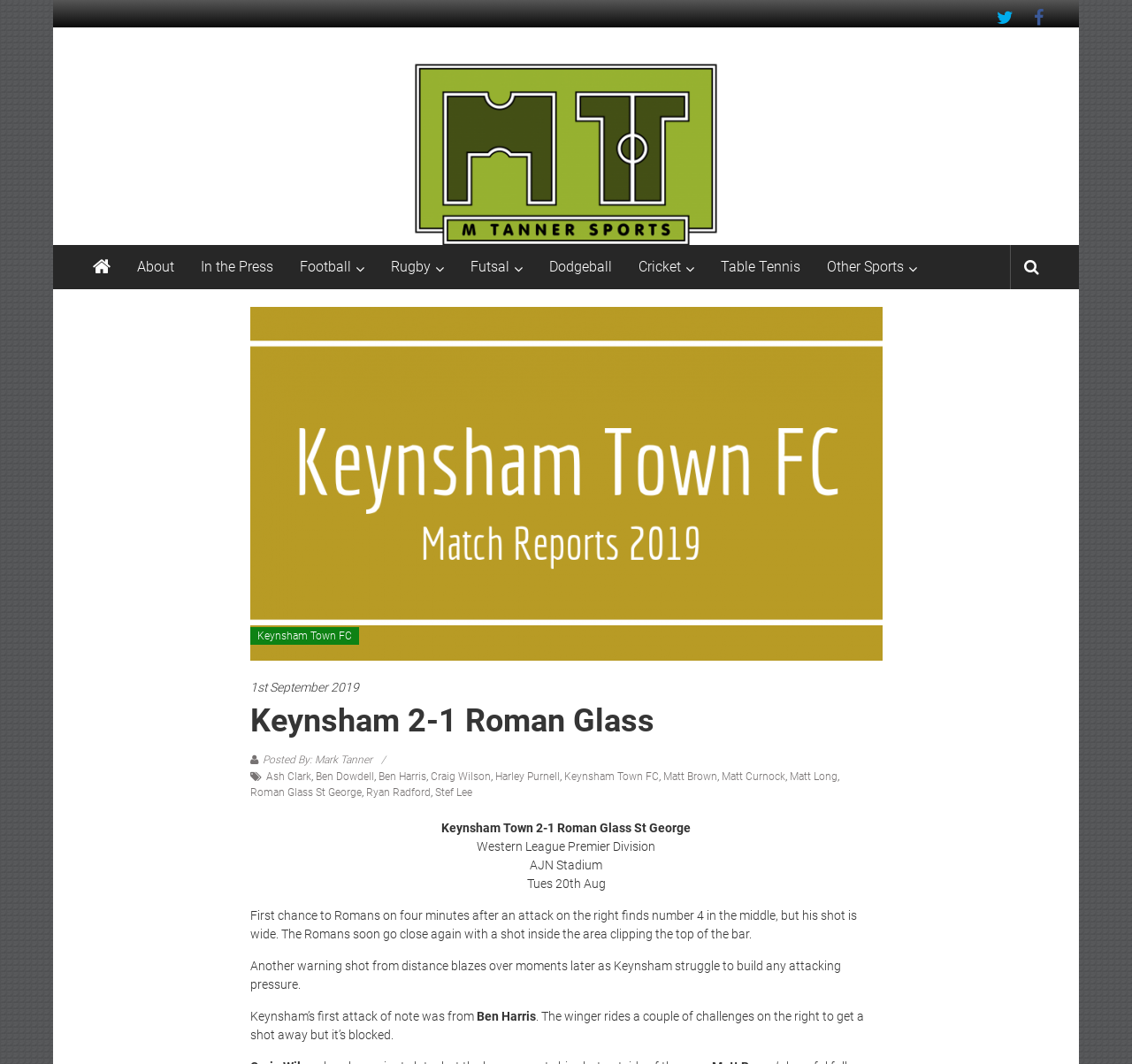Can you provide the bounding box coordinates for the element that should be clicked to implement the instruction: "Visit the 'Football' page"?

[0.265, 0.23, 0.31, 0.272]